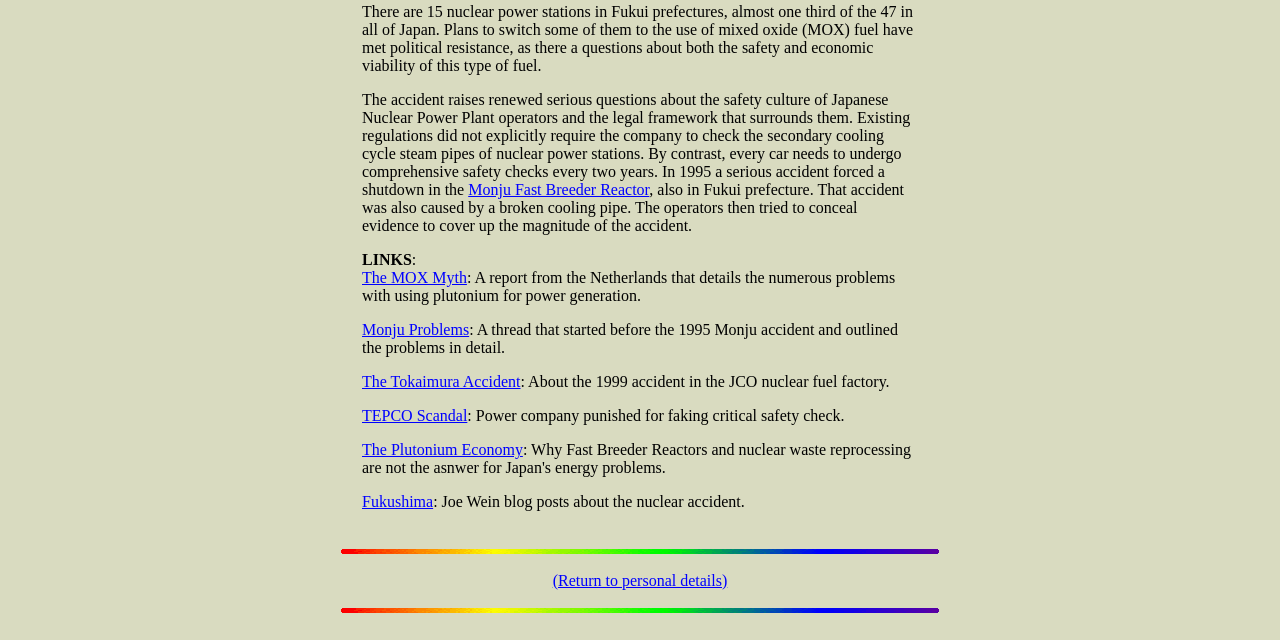Determine the bounding box coordinates for the HTML element mentioned in the following description: "Fukushima". The coordinates should be a list of four floats ranging from 0 to 1, represented as [left, top, right, bottom].

[0.283, 0.77, 0.338, 0.797]